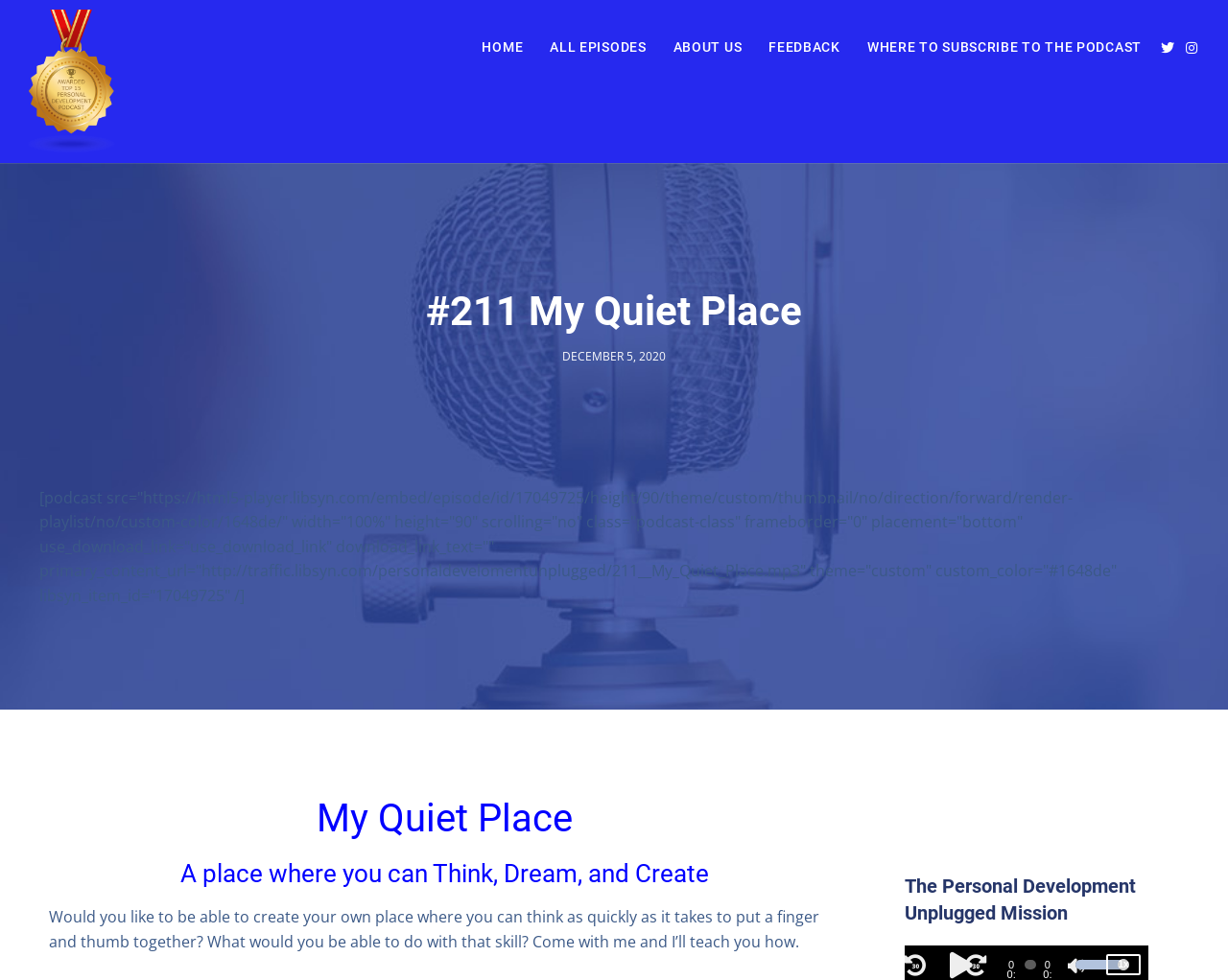Identify the bounding box coordinates of the element that should be clicked to fulfill this task: "Subscribe to the podcast". The coordinates should be provided as four float numbers between 0 and 1, i.e., [left, top, right, bottom].

[0.695, 0.0, 0.941, 0.096]